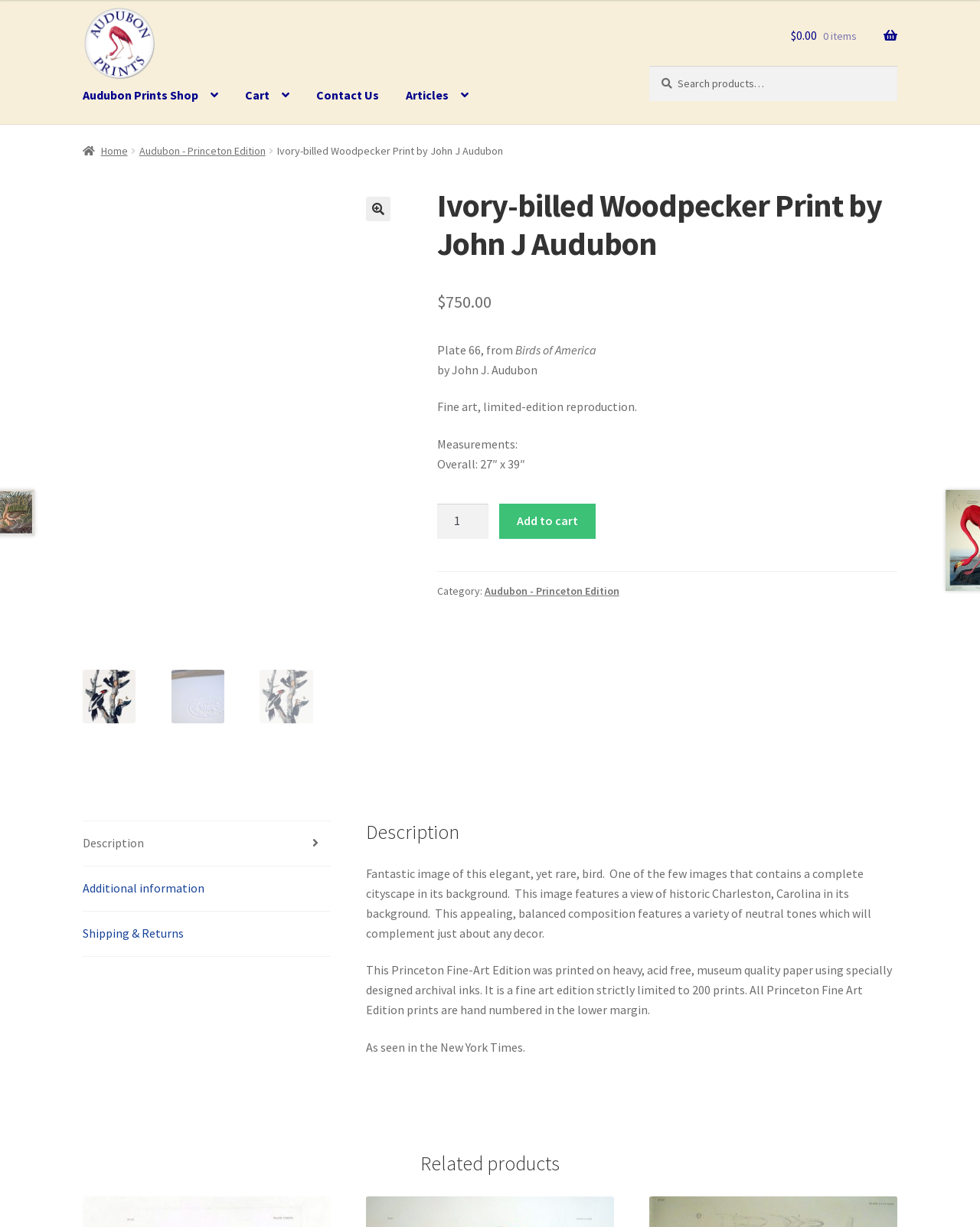Indicate the bounding box coordinates of the element that needs to be clicked to satisfy the following instruction: "Read product description". The coordinates should be four float numbers between 0 and 1, i.e., [left, top, right, bottom].

[0.374, 0.669, 0.916, 0.688]